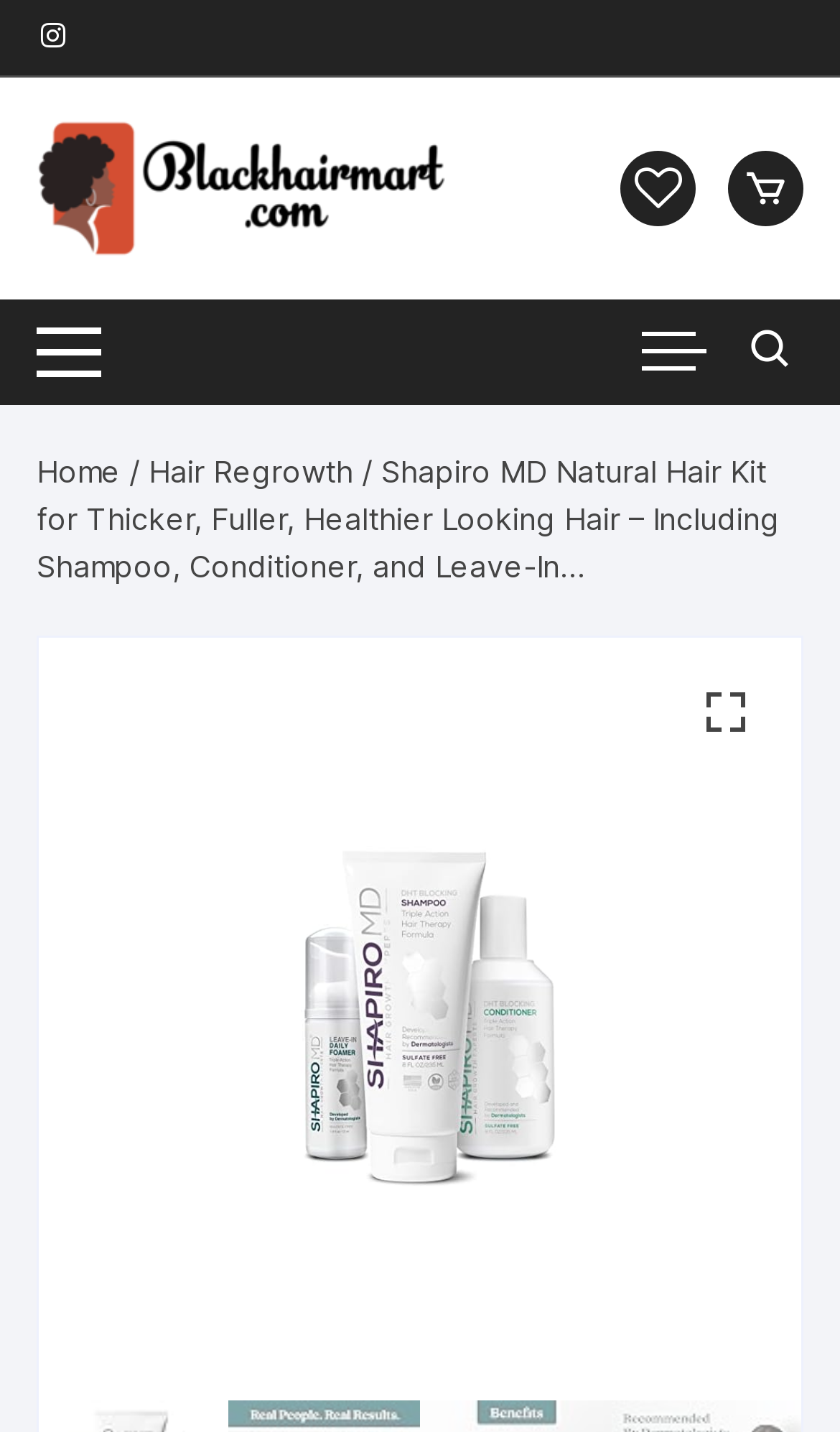Find the bounding box coordinates for the element described here: "Home".

[0.043, 0.315, 0.143, 0.341]